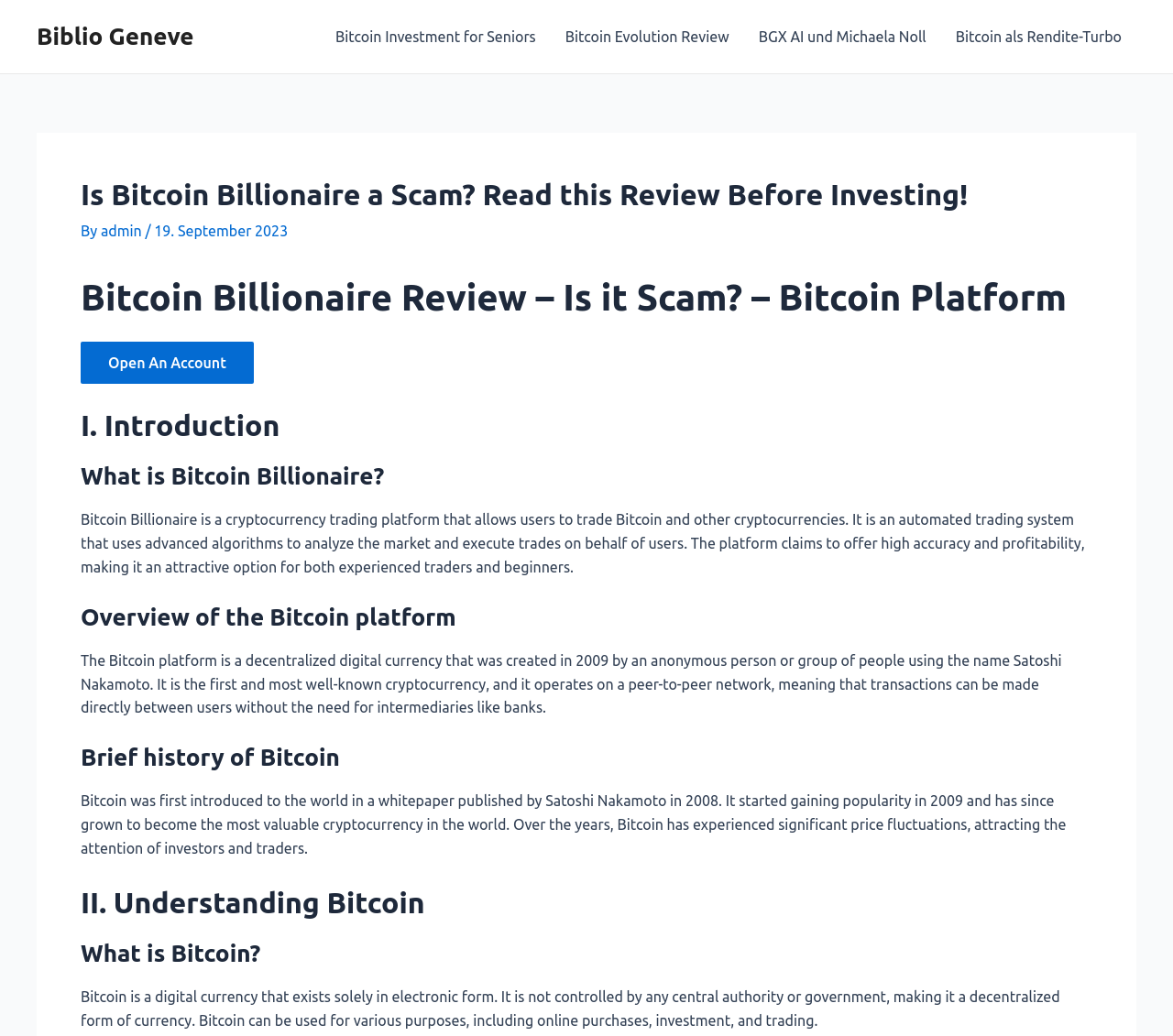Bounding box coordinates are to be given in the format (top-left x, top-left y, bottom-right x, bottom-right y). All values must be floating point numbers between 0 and 1. Provide the bounding box coordinate for the UI element described as: Bitcoin als Rendite-Turbo

[0.802, 0.0, 0.969, 0.071]